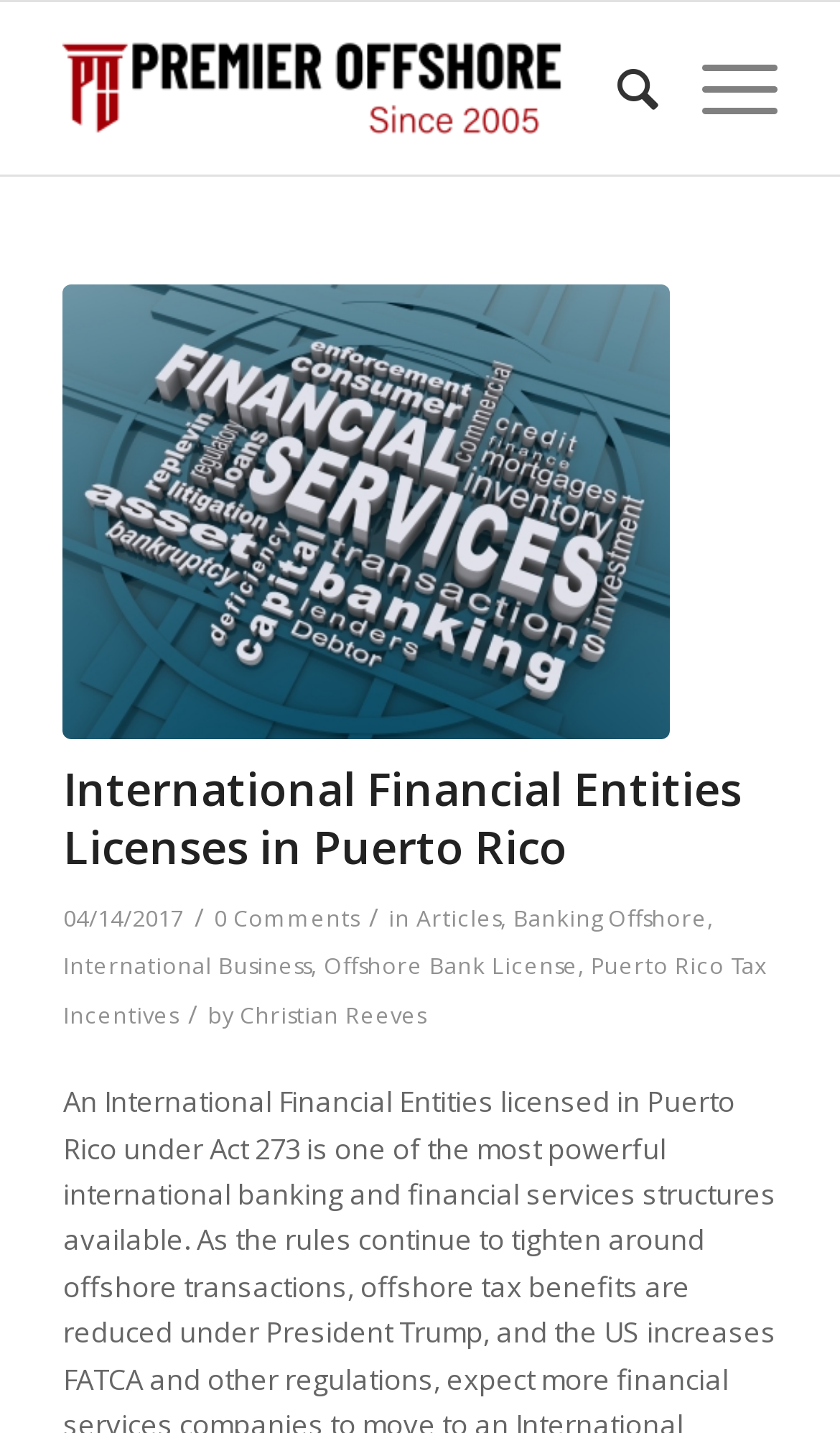Provide the bounding box coordinates for the area that should be clicked to complete the instruction: "View international financial entities in Puerto Rico".

[0.075, 0.198, 0.797, 0.516]